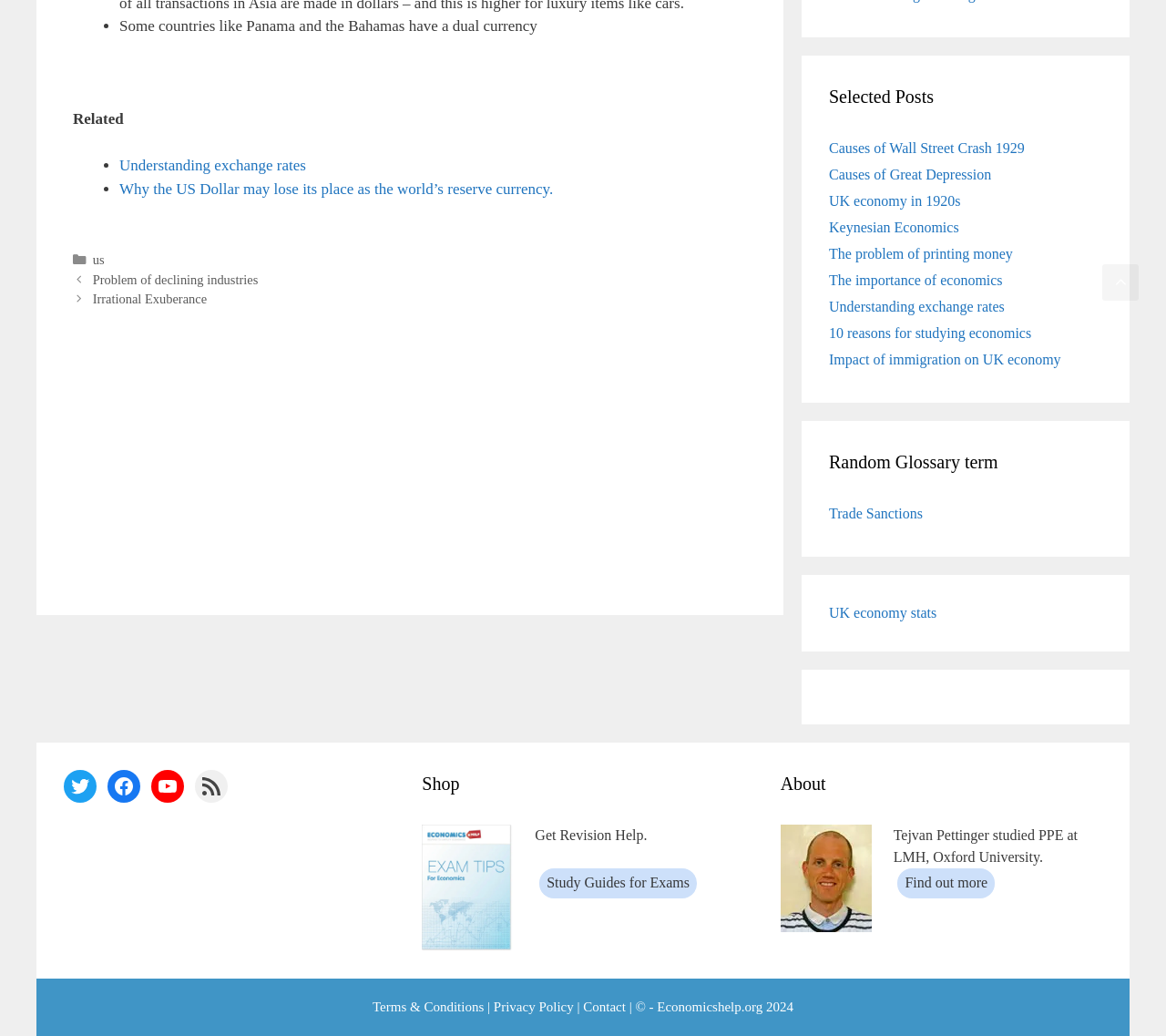Determine the bounding box coordinates of the clickable element to complete this instruction: "Get 'Study Guides for Exams'". Provide the coordinates in the format of four float numbers between 0 and 1, [left, top, right, bottom].

[0.463, 0.838, 0.598, 0.867]